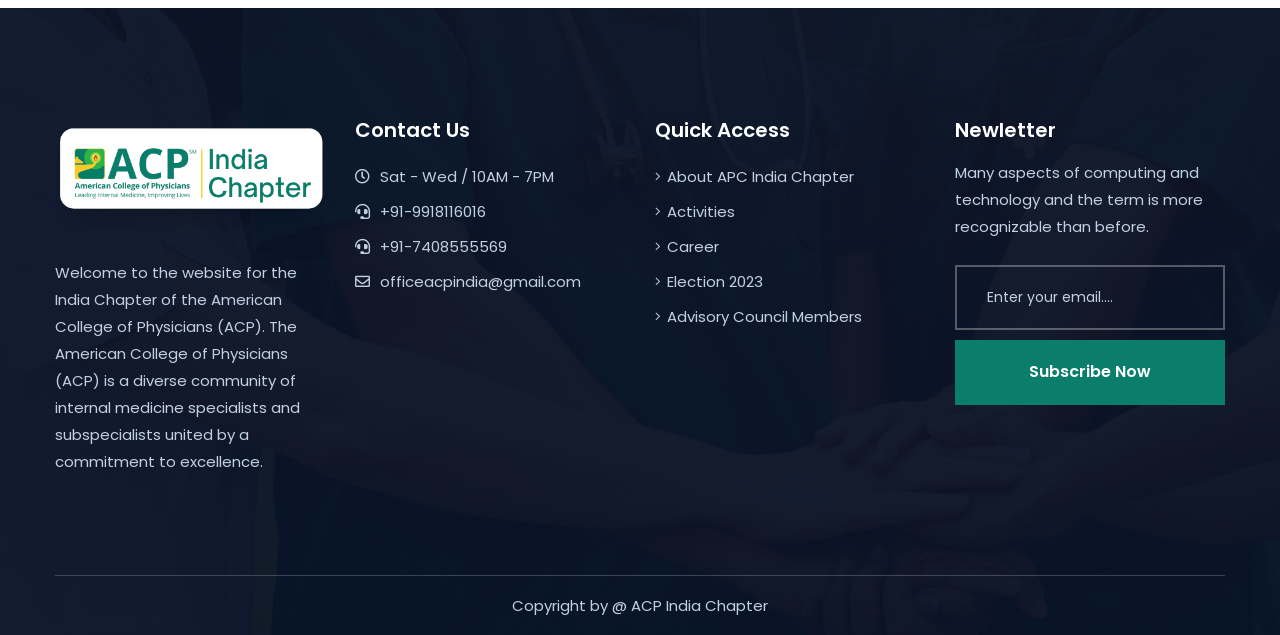How many phone numbers are provided?
Answer the question in as much detail as possible.

Under the 'Contact Us' section, two phone numbers are provided, +91-9918116016 and +91-7408555569, which can be used to contact the ACP India Chapter.